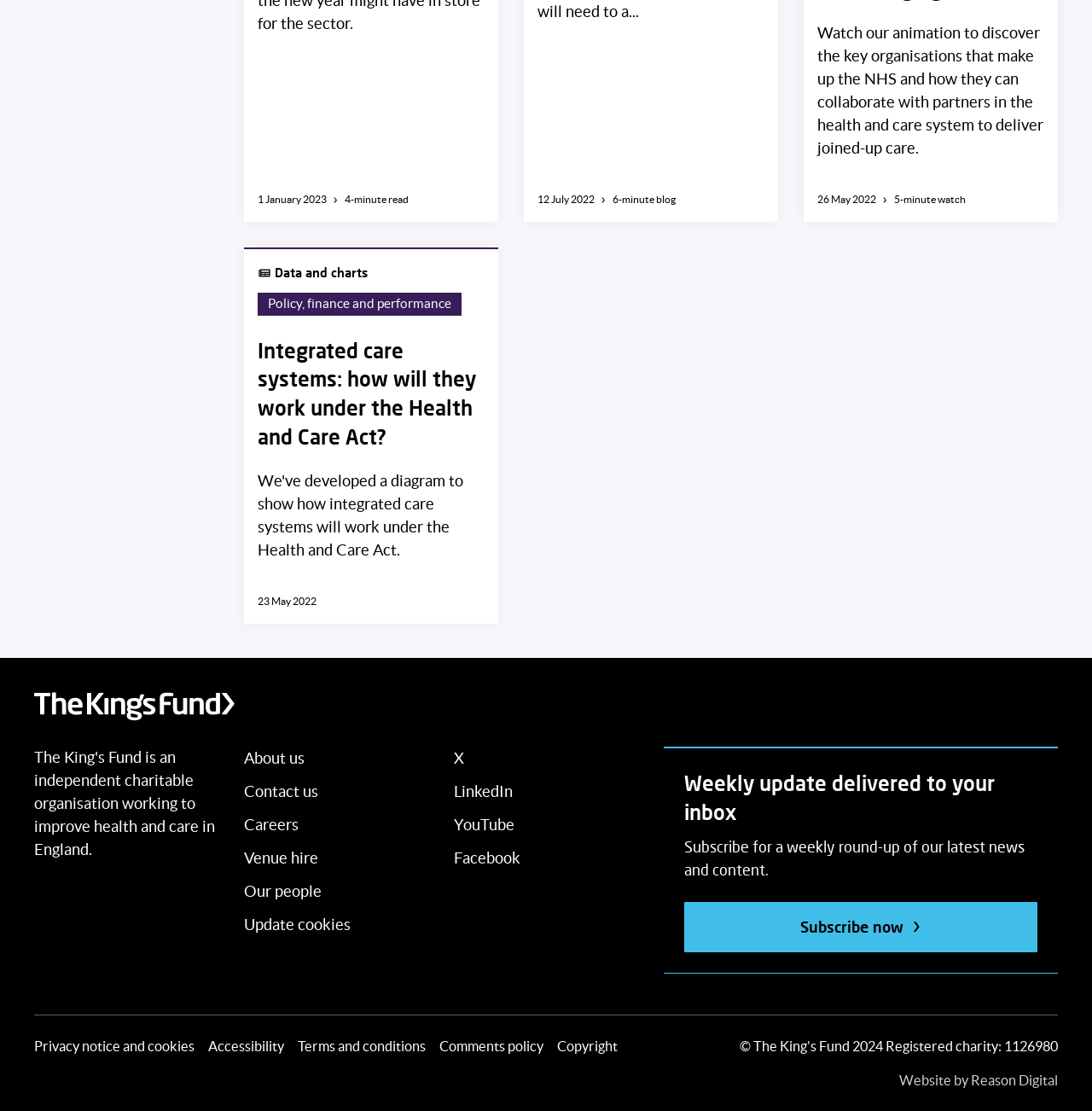Calculate the bounding box coordinates of the UI element given the description: "Subscribe now".

[0.627, 0.812, 0.95, 0.857]